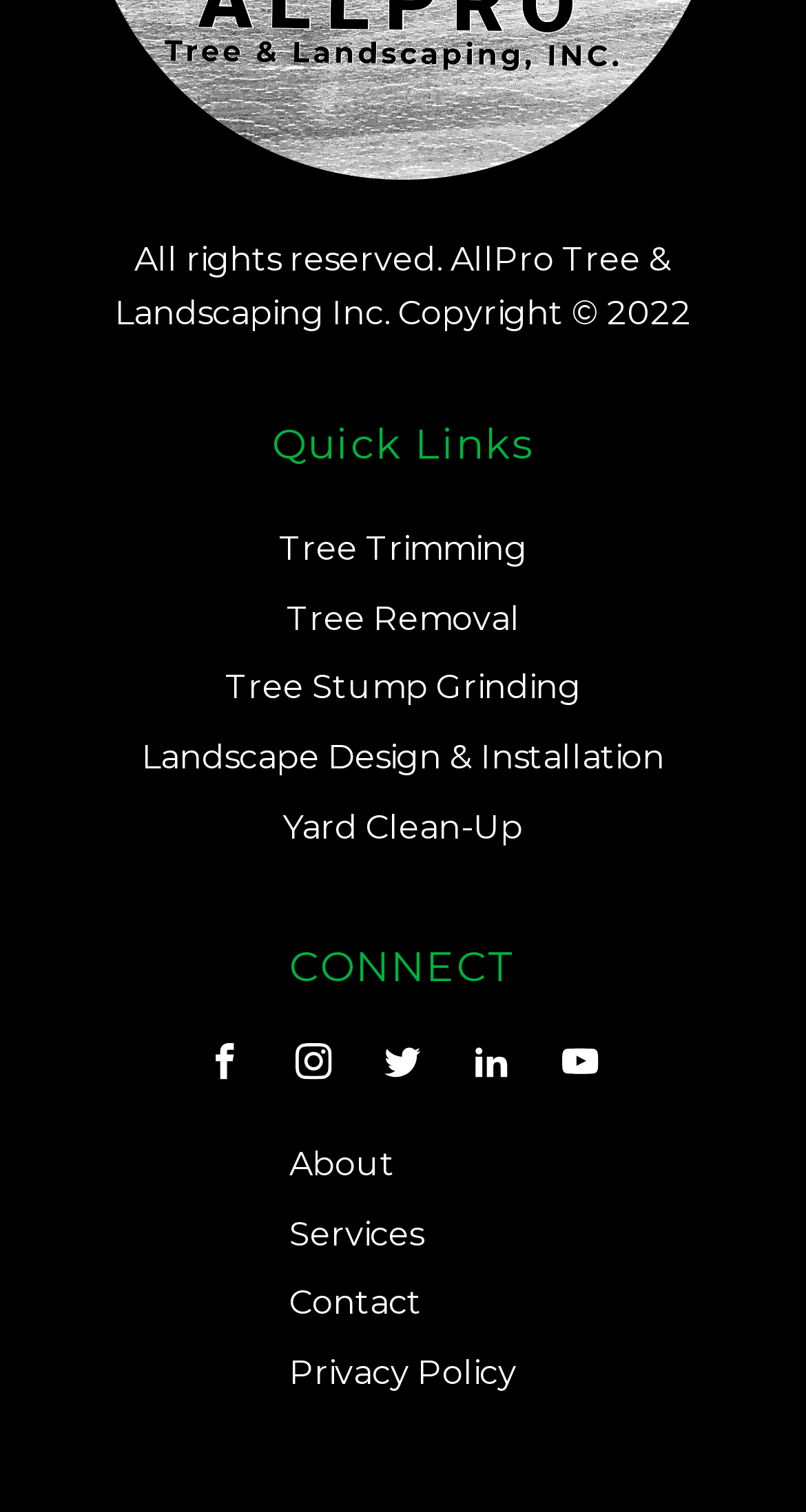Pinpoint the bounding box coordinates of the element you need to click to execute the following instruction: "Click on Tree Trimming". The bounding box should be represented by four float numbers between 0 and 1, in the format [left, top, right, bottom].

[0.176, 0.341, 0.824, 0.386]